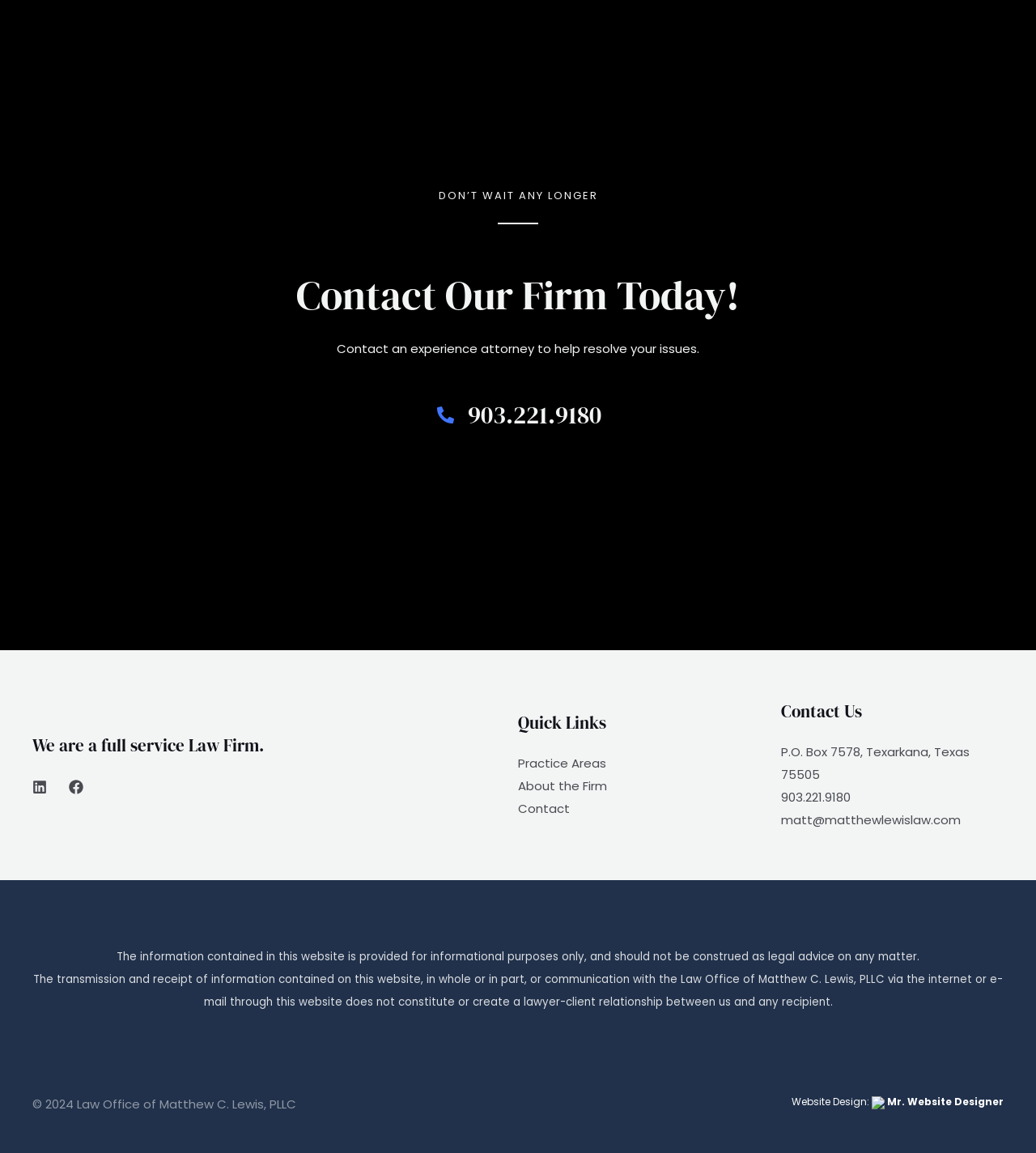Identify the bounding box coordinates for the UI element described as follows: Practice Areas. Use the format (top-left x, top-left y, bottom-right x, bottom-right y) and ensure all values are floating point numbers between 0 and 1.

[0.5, 0.655, 0.585, 0.67]